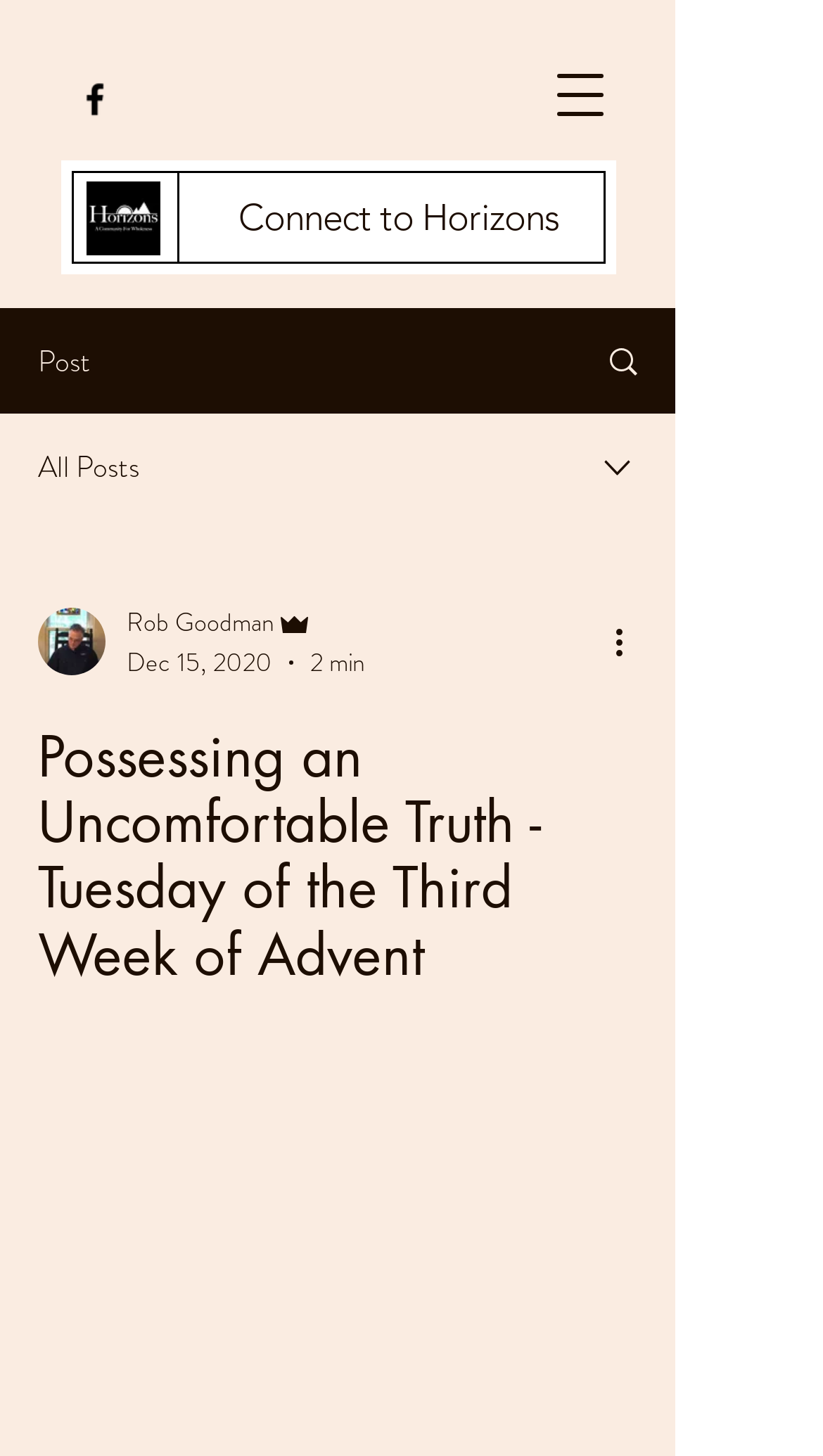Can you find the bounding box coordinates for the element to click on to achieve the instruction: "Open navigation menu"?

[0.641, 0.029, 0.769, 0.101]